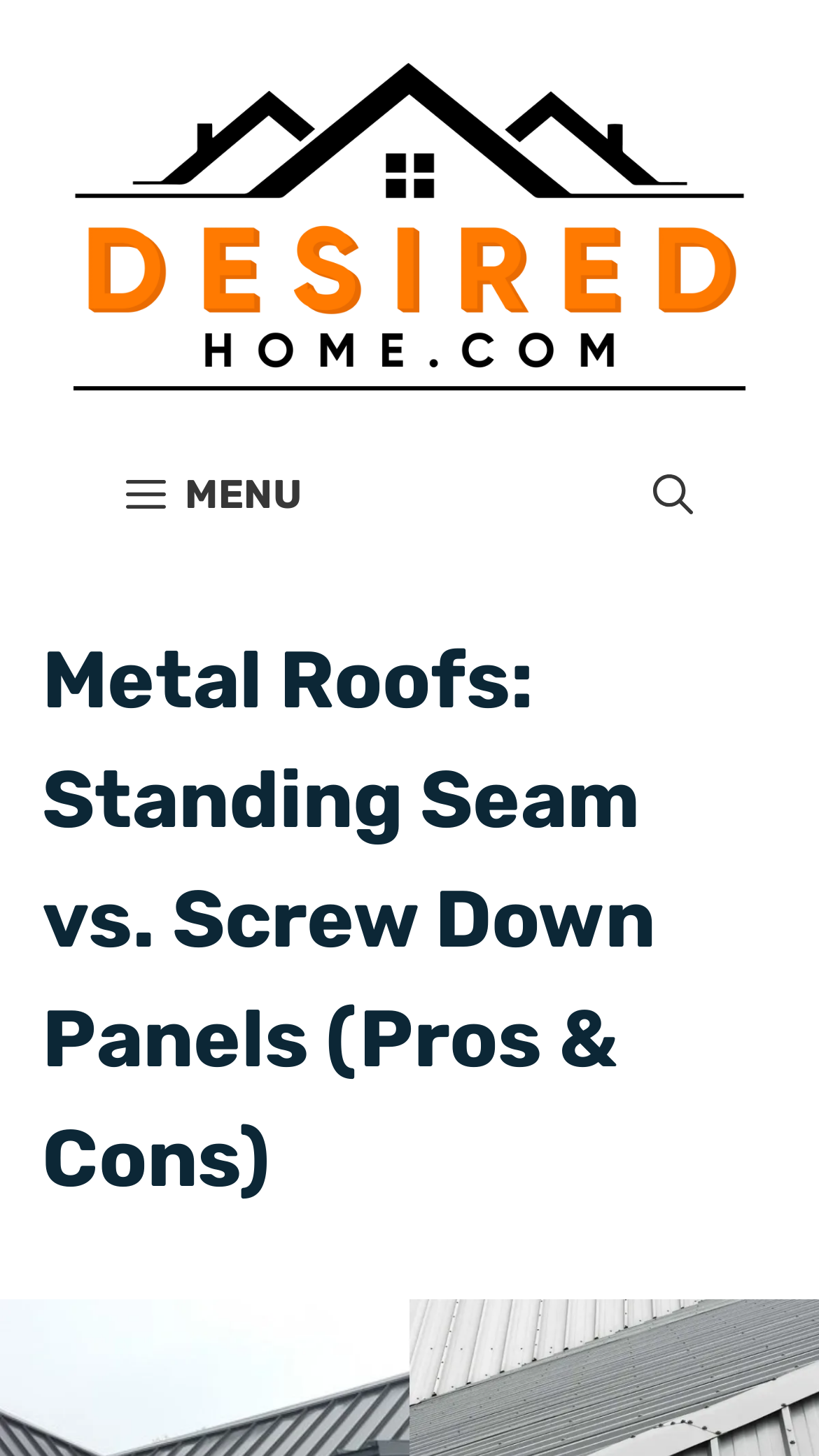Please provide a comprehensive answer to the question below using the information from the image: What is the topic of the main content?

I determined the topic of the main content by looking at the heading element, which contains the text 'Metal Roofs: Standing Seam vs. Screw Down Panels (Pros & Cons)'. This suggests that the main content is about metal roofs.